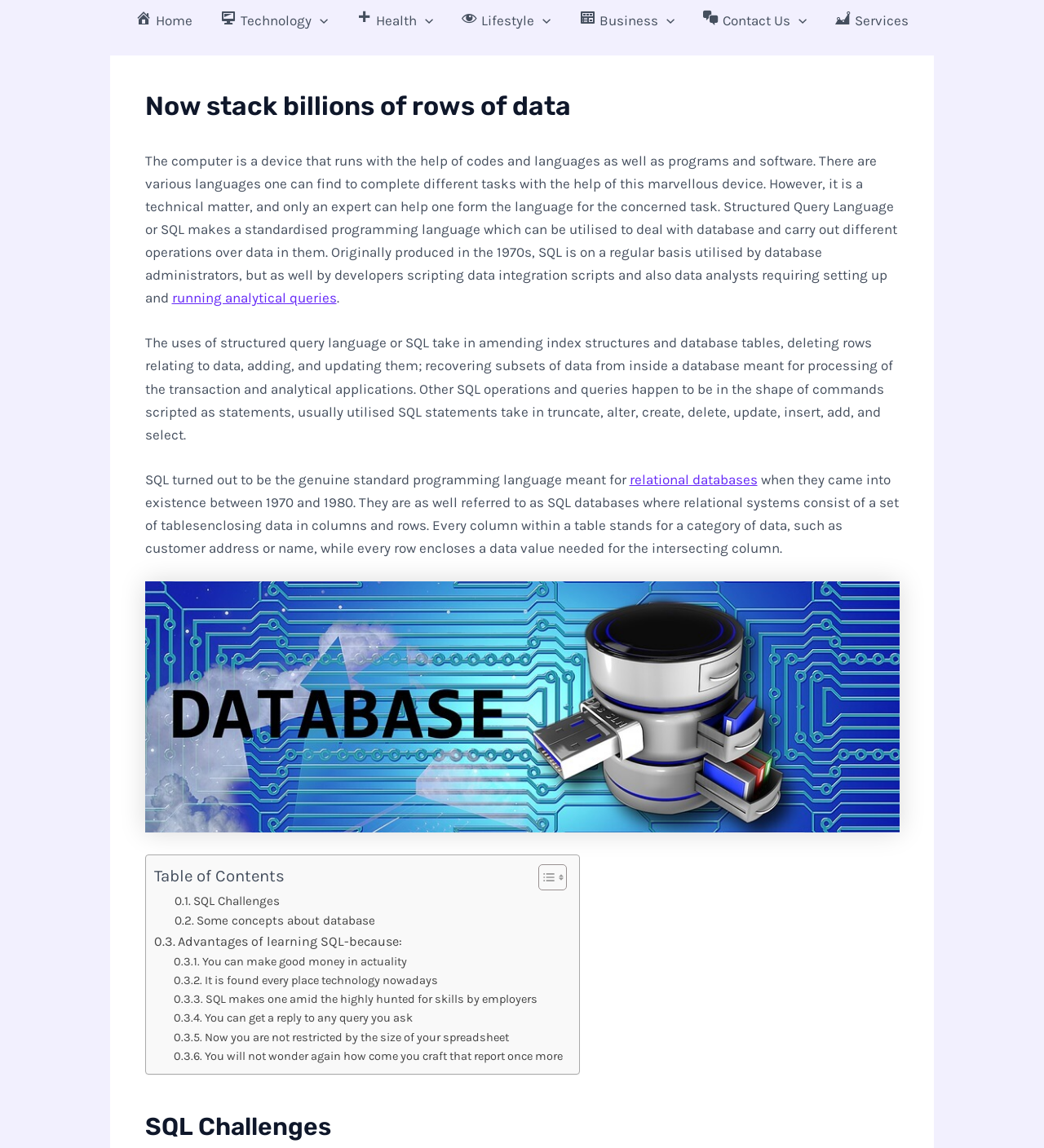Find the bounding box coordinates of the UI element according to this description: "Technology".

[0.197, 0.0, 0.327, 0.036]